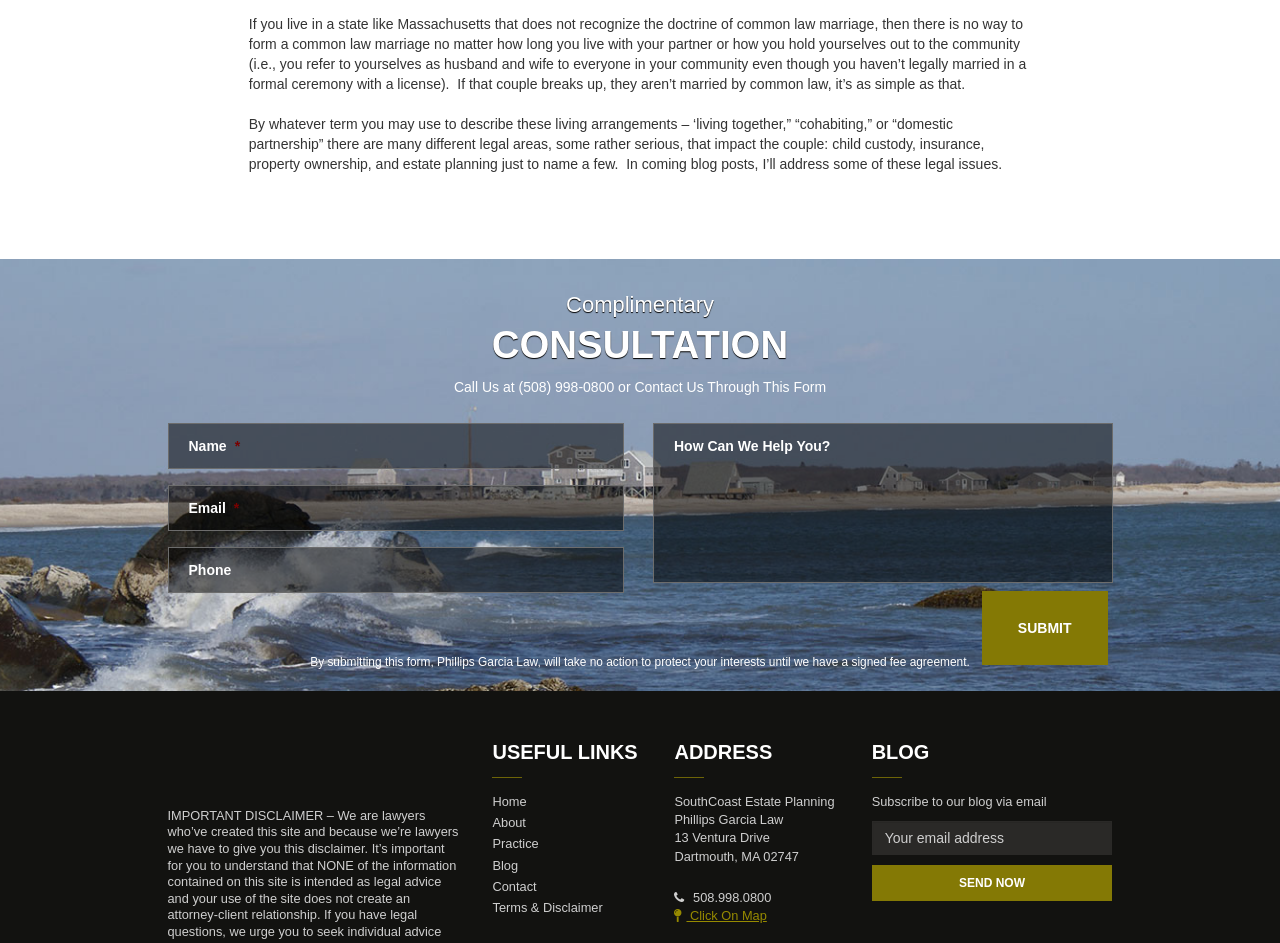Please give a succinct answer using a single word or phrase:
What is the address of the law firm?

13 Ventura Drive, Dartmouth, MA 02747